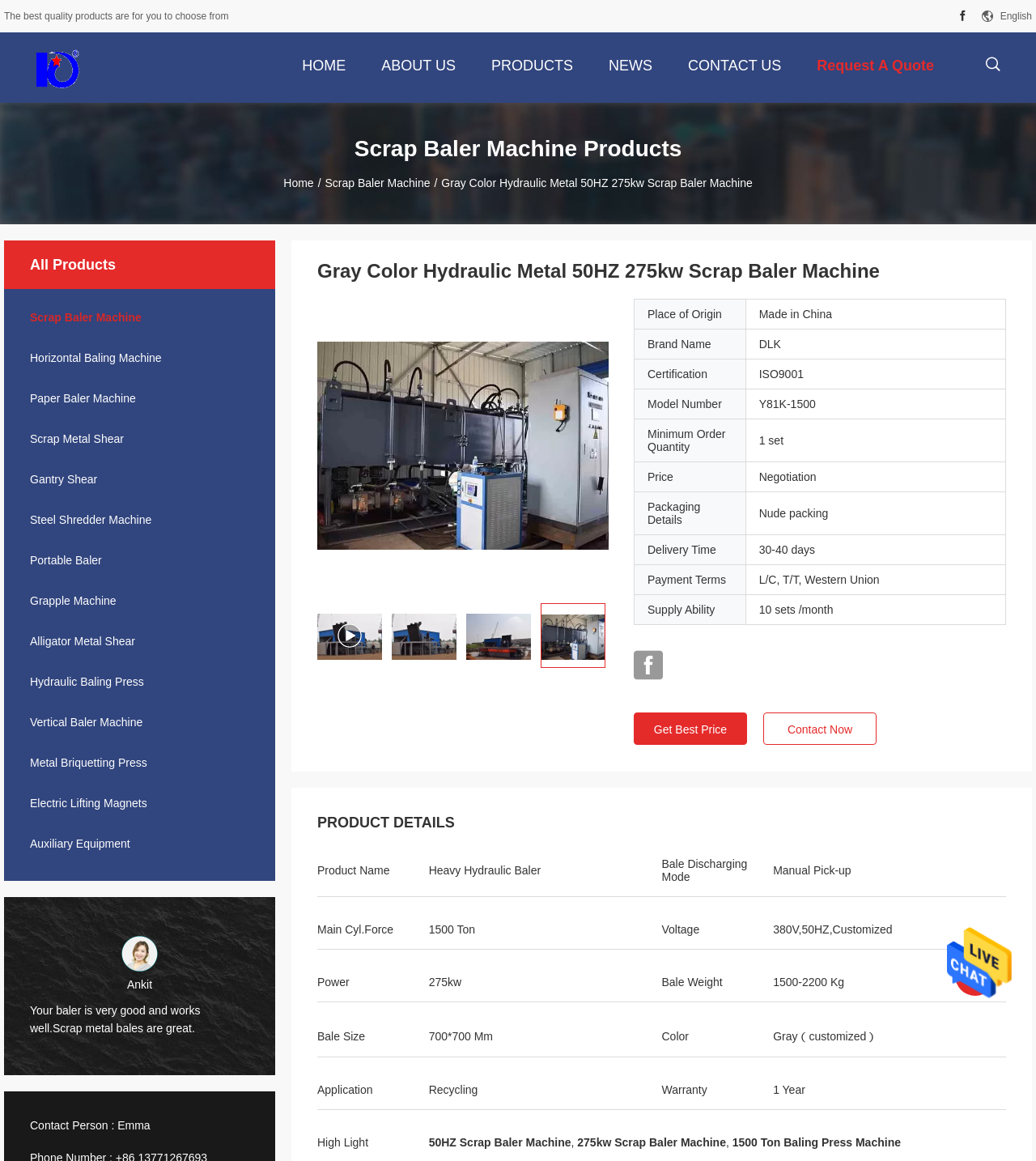Determine the bounding box coordinates for the UI element with the following description: "Gantry Shear". The coordinates should be four float numbers between 0 and 1, represented as [left, top, right, bottom].

[0.004, 0.407, 0.266, 0.419]